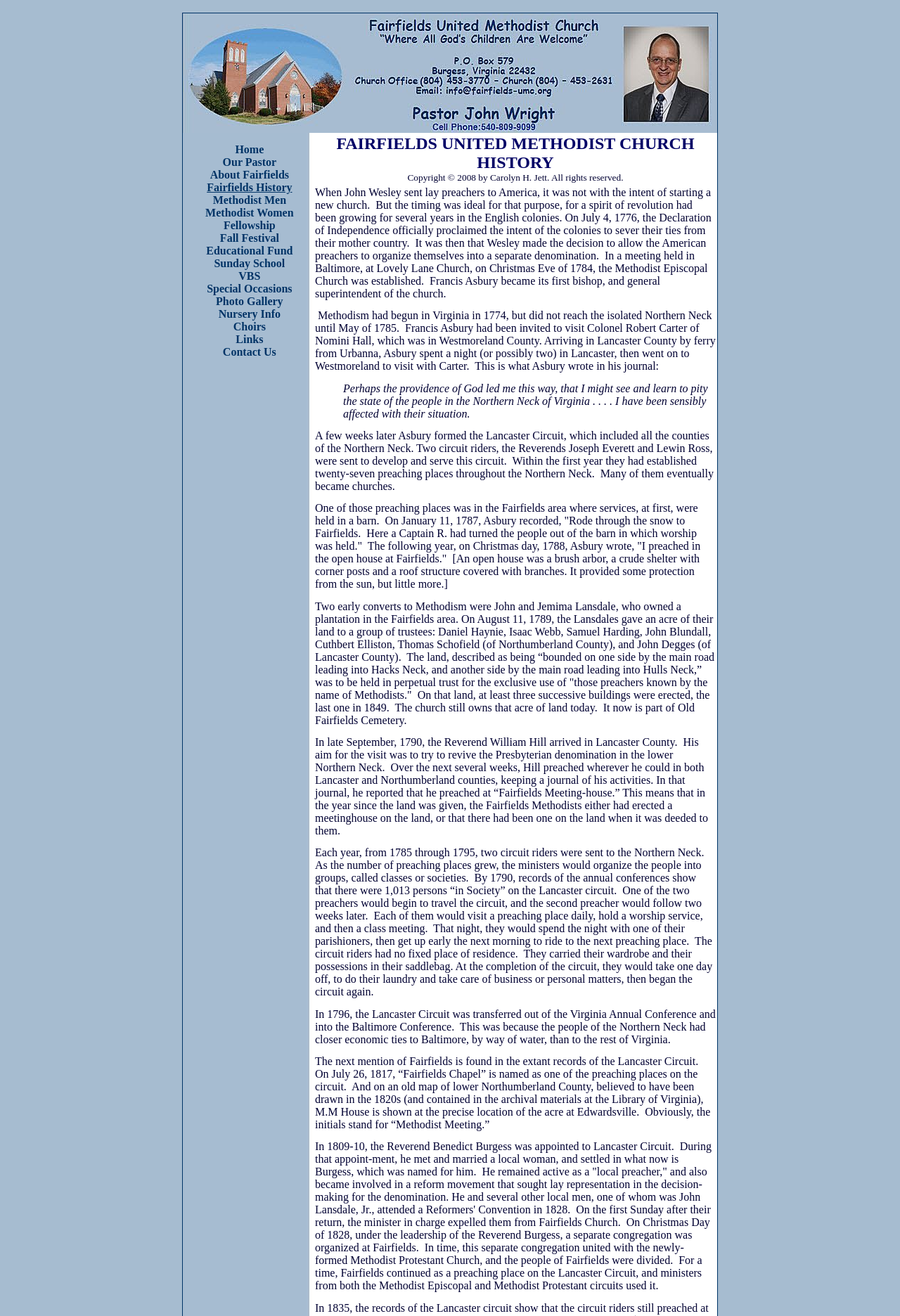What is the name of the author who wrote the church history?
Using the image as a reference, give a one-word or short phrase answer.

Carolyn H. Jett